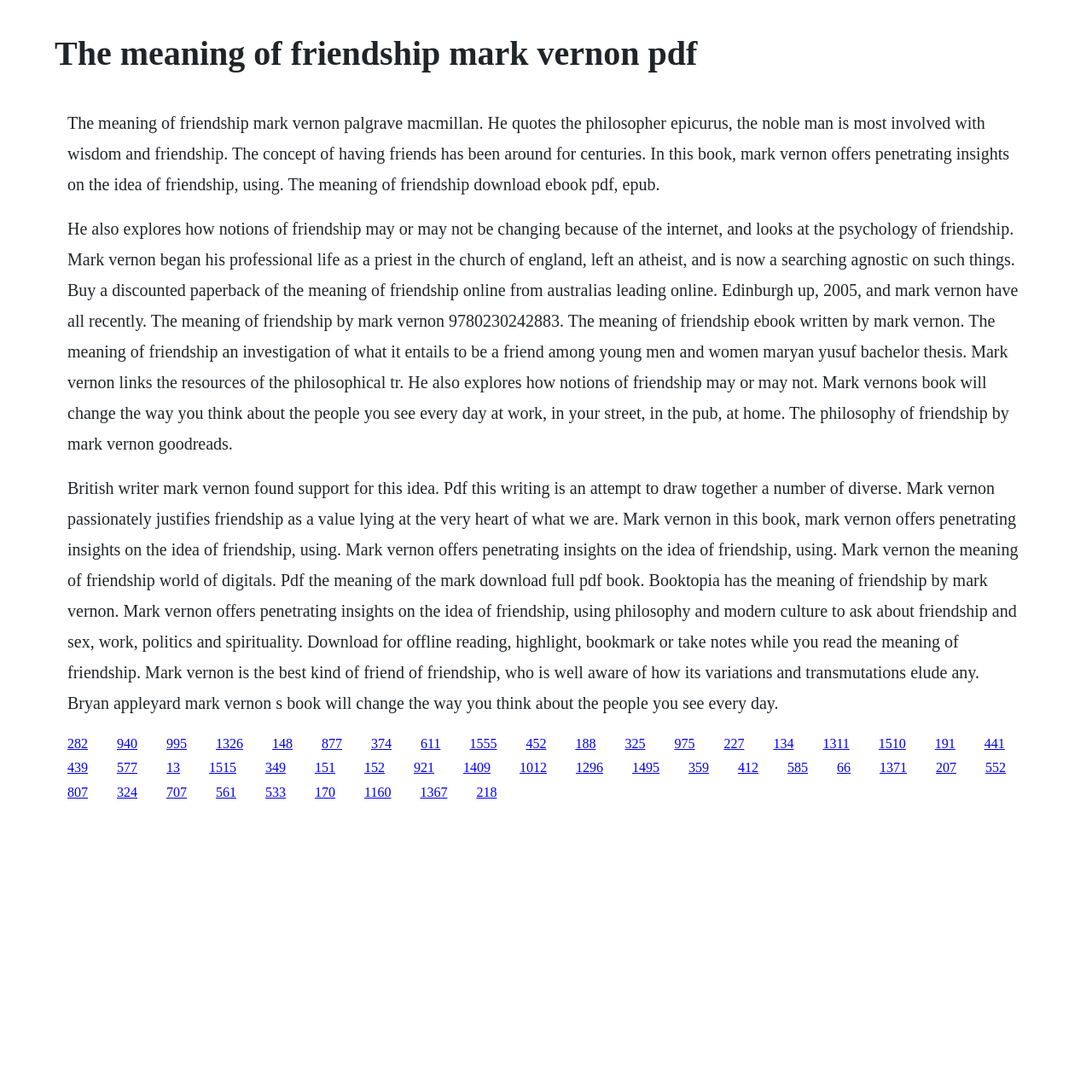Please pinpoint the bounding box coordinates for the region I should click to adhere to this instruction: "View the book details on Booktopia".

[0.107, 0.674, 0.126, 0.687]